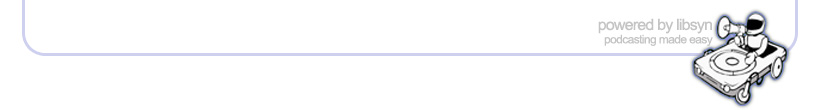Describe every important feature and element in the image comprehensively.

The image features a minimalist design element branded with "powered by Libsyn," indicative of a podcasting platform that facilitates the creation, distribution, and management of podcasts. The graphic includes an illustration of a stylized character operating a vintage-style turntable, symbolizing the audio and media aspect of podcasting. The subtle color palette, predominantly light tones with accents of grey, enhances the modern yet approachable aesthetic, suitable for audiences interested in audio content creation. This branding often appears at the bottom of web pages related to podcasting, reinforcing Libsyn's role as a key player in the media industry.